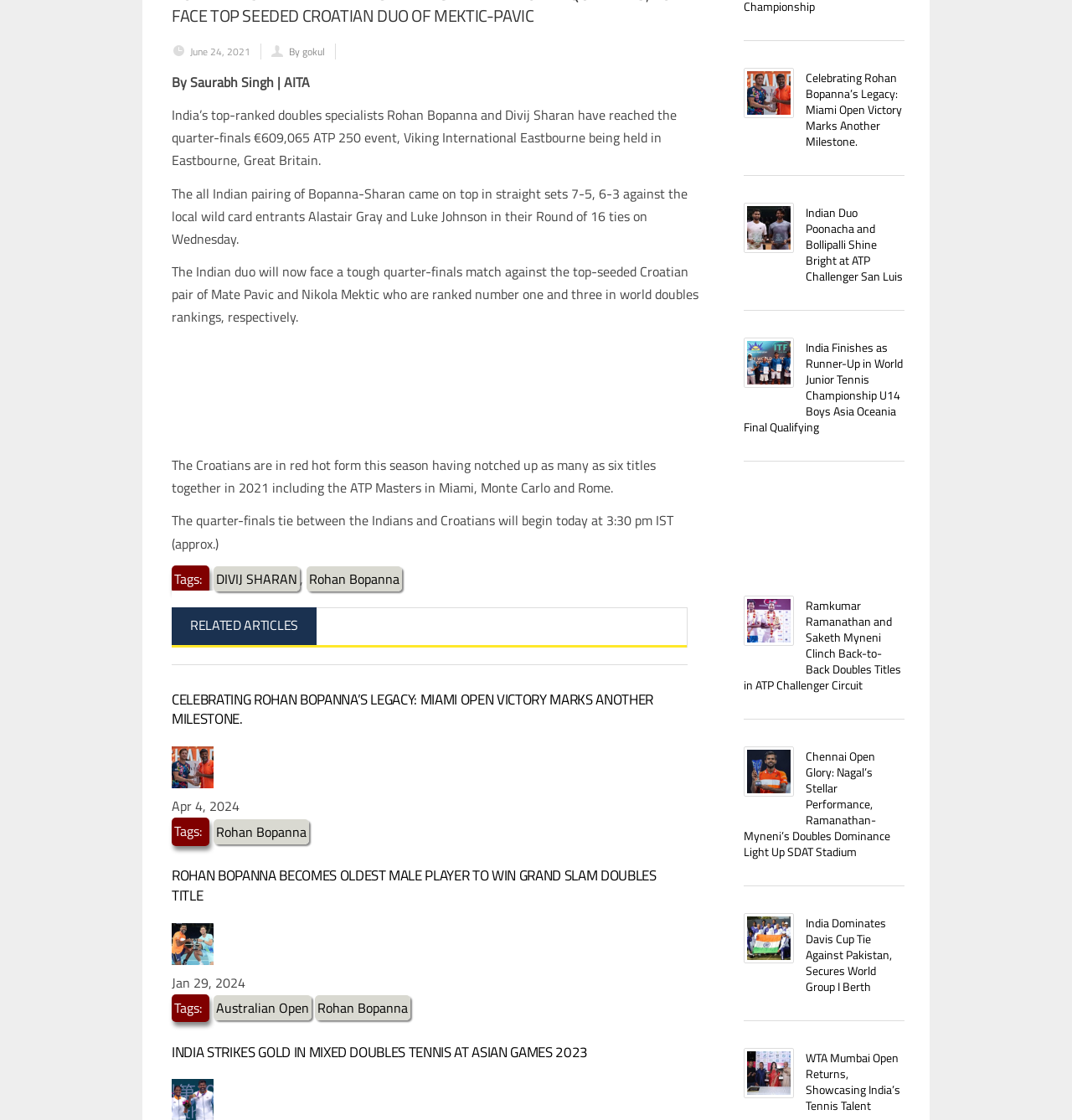Determine the bounding box coordinates of the UI element described below. Use the format (top-left x, top-left y, bottom-right x, bottom-right y) with floating point numbers between 0 and 1: DIVIJ SHARAN

[0.199, 0.506, 0.28, 0.528]